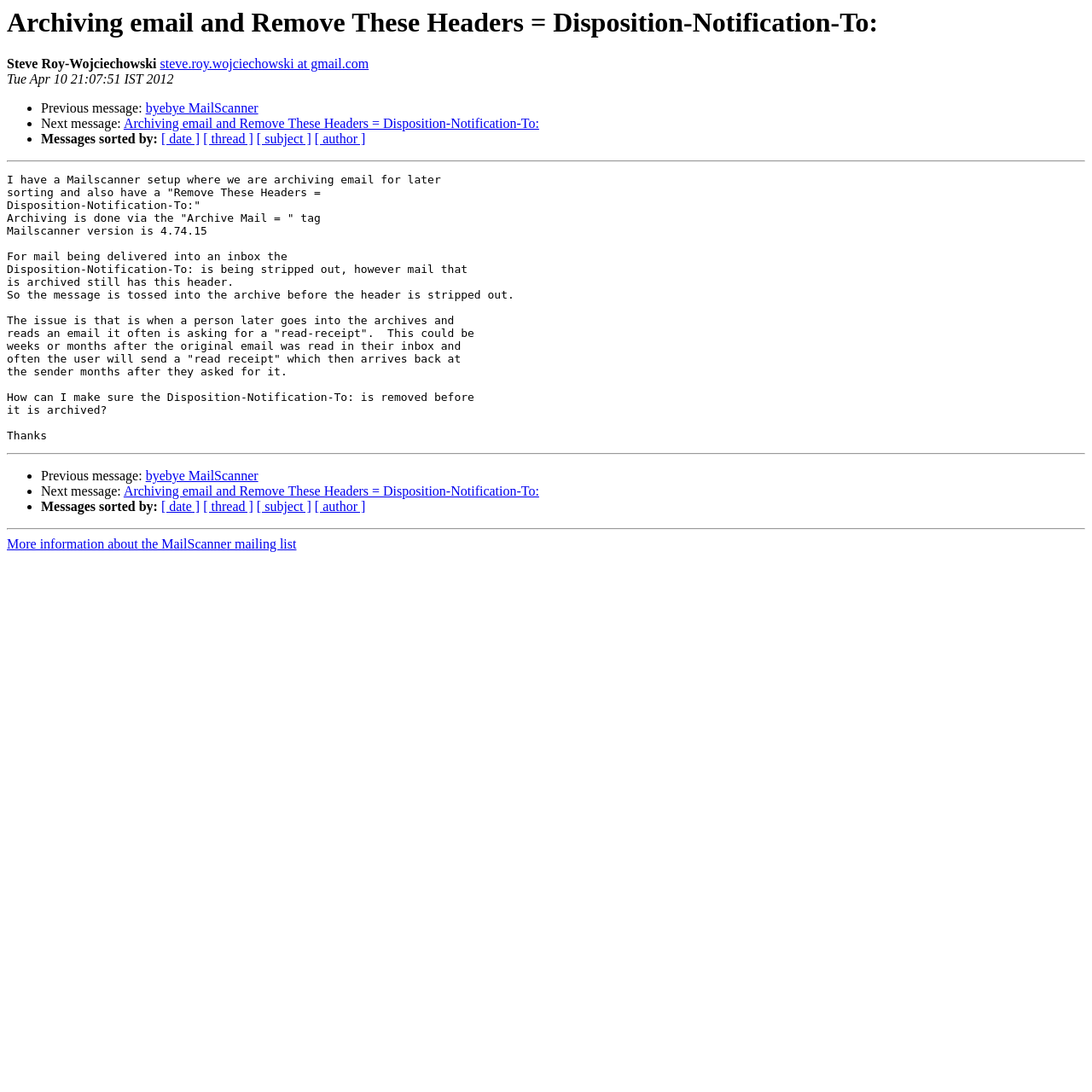Describe all visible elements and their arrangement on the webpage.

This webpage appears to be an archived email thread. At the top, there is a heading that reads "Archiving email and Remove These Headers = Disposition-Notification-To:". Below the heading, there is a section with the sender's name, "Steve Roy-Wojciechowski", and their email address, "steve.roy.wojciechowski at gmail.com". The date of the email, "Tue Apr 10 21:07:51 IST 2012", is also displayed.

The main content of the email is a long paragraph of text that discusses an issue with Mailscanner, a mail archiving system. The text explains that when emails are archived, they still contain a "Disposition-Notification-To:" header, which can cause problems when users read archived emails and inadvertently send read receipts back to the sender.

Below the main content, there are several links and list markers that appear to be navigation elements for the email thread. These include links to previous and next messages, as well as options to sort messages by date, thread, subject, and author.

The webpage also contains several horizontal separators that divide the content into sections. At the bottom, there is a link to "More information about the MailScanner mailing list".